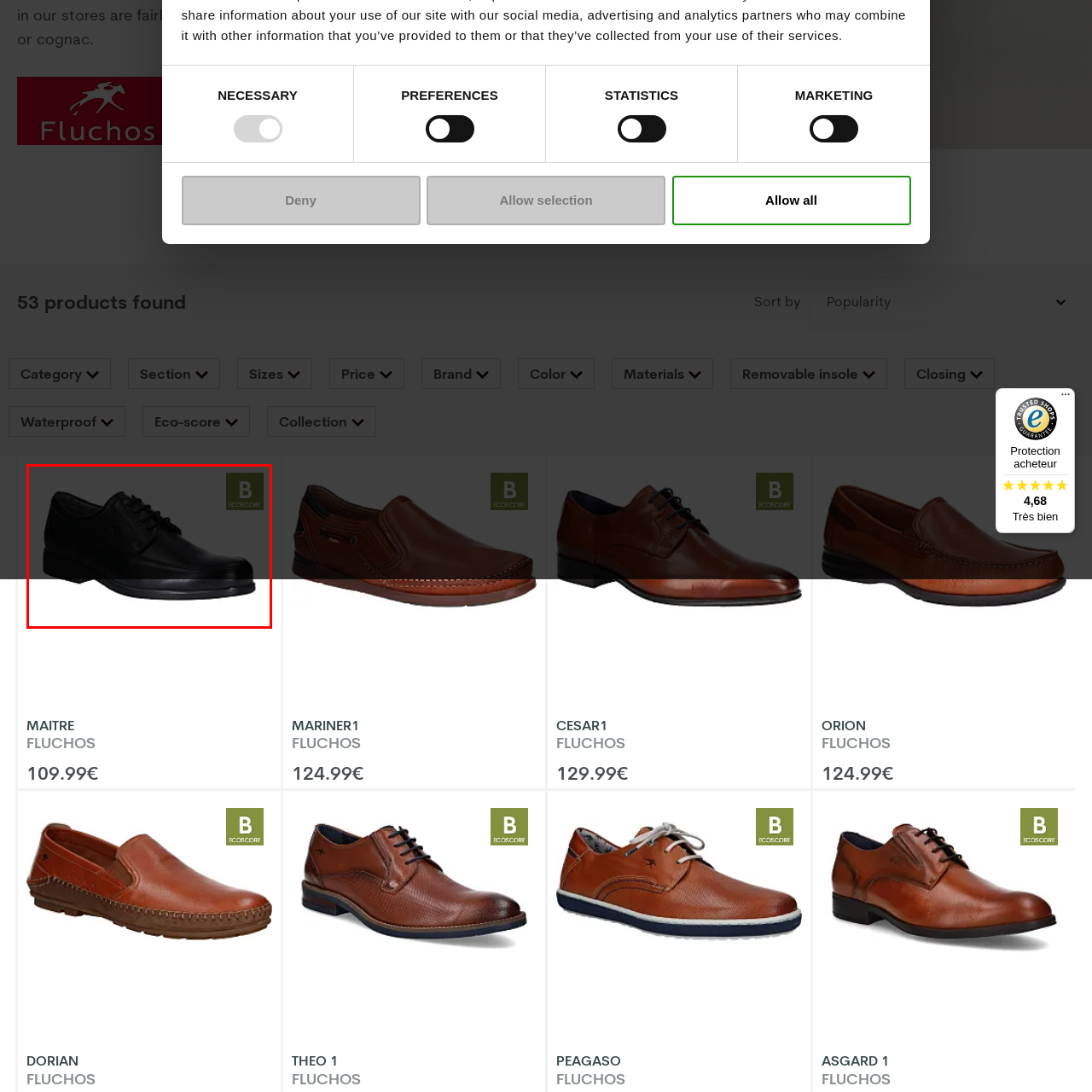Give an in-depth description of the image within the red border.

This image features a stylish black dress shoe, showcasing a classic design with a smooth leather upper and traditional lace-up closure. The shoe's clean lines and polished finish make it a versatile choice suitable for both formal and casual occasions. Positioned prominently in the foreground, it exemplifies elegance and comfort. In the top right corner, a small eco-score label indicates a rating of "B," reflecting a commitment to environmentally friendly practices in its production. The overall presentation emphasizes sophistication and style, appealing to discerning shoppers looking for quality footwear.